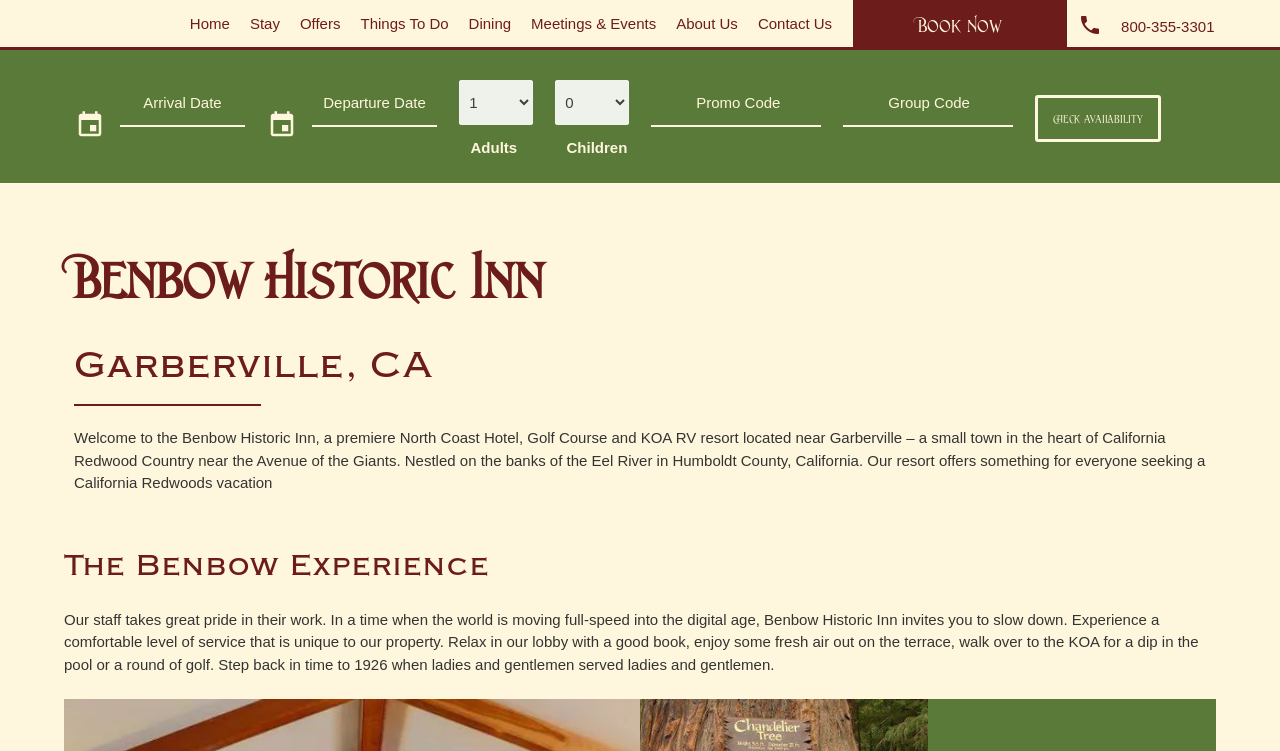Please specify the bounding box coordinates of the clickable section necessary to execute the following command: "Enter the arrival date".

[0.094, 0.107, 0.191, 0.169]